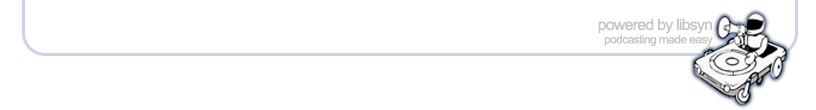Please study the image and answer the question comprehensively:
What is the character operating the turntable?

A cartoon character resembling a robot is operating the turntable, which adds a playful and modern touch to the design and reflects the platform's focus on technology and innovation.